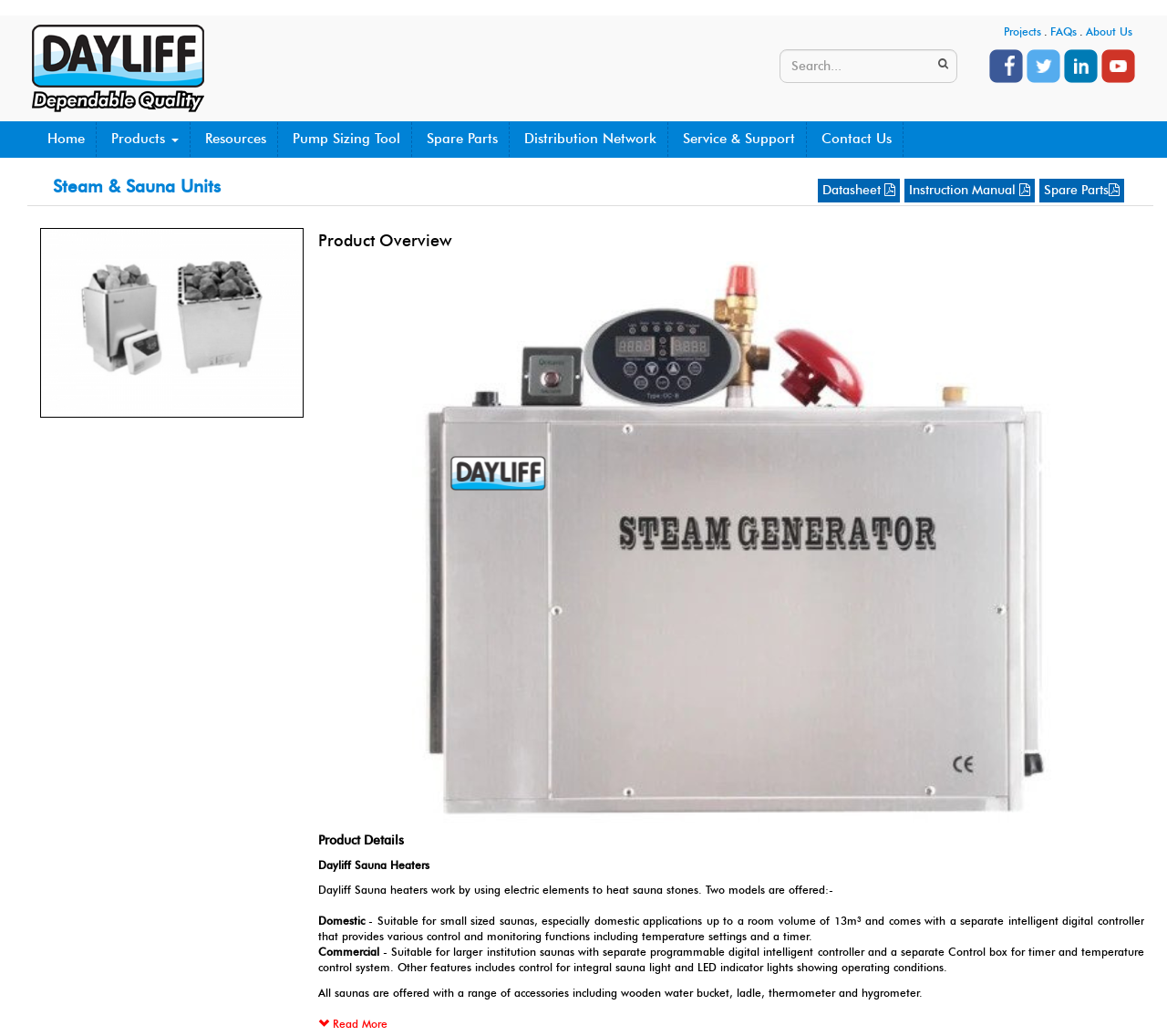What is the main heading of this webpage? Please extract and provide it.

Steam & Sauna Units